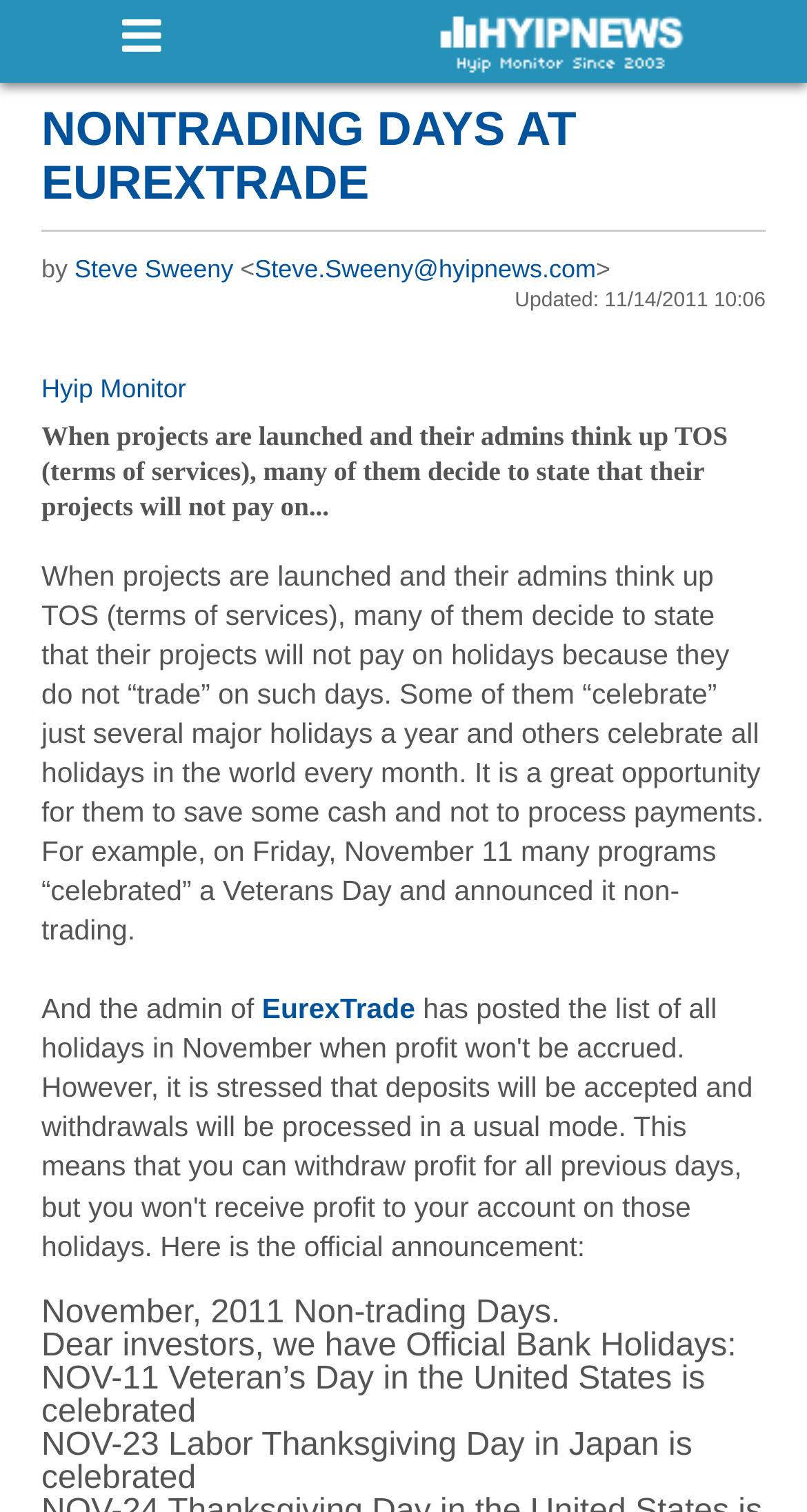Give an extensive and precise description of the webpage.

The webpage appears to be a blog post or article discussing non-trading days at EurexTrade. At the top of the page, there is a large heading "NONTRADING DAYS AT EUREXTRADE" followed by the author's name "Steve Sweeny" and their email address. Below the heading, there is a timestamp indicating when the article was updated.

To the right of the heading, there is a link to "Hyip Monitor". The main content of the article starts below the heading, with a brief introduction explaining how some projects decide not to pay on holidays. This introduction is followed by a longer paragraph discussing how some projects "celebrate" holidays and use them as an opportunity to save money by not processing payments.

Further down the page, there is a mention of the admin of EurexTrade, followed by a section titled "November, 2011 Non-trading Days". This section lists specific non-trading days, including Veteran's Day in the United States and Labor Thanksgiving Day in Japan.